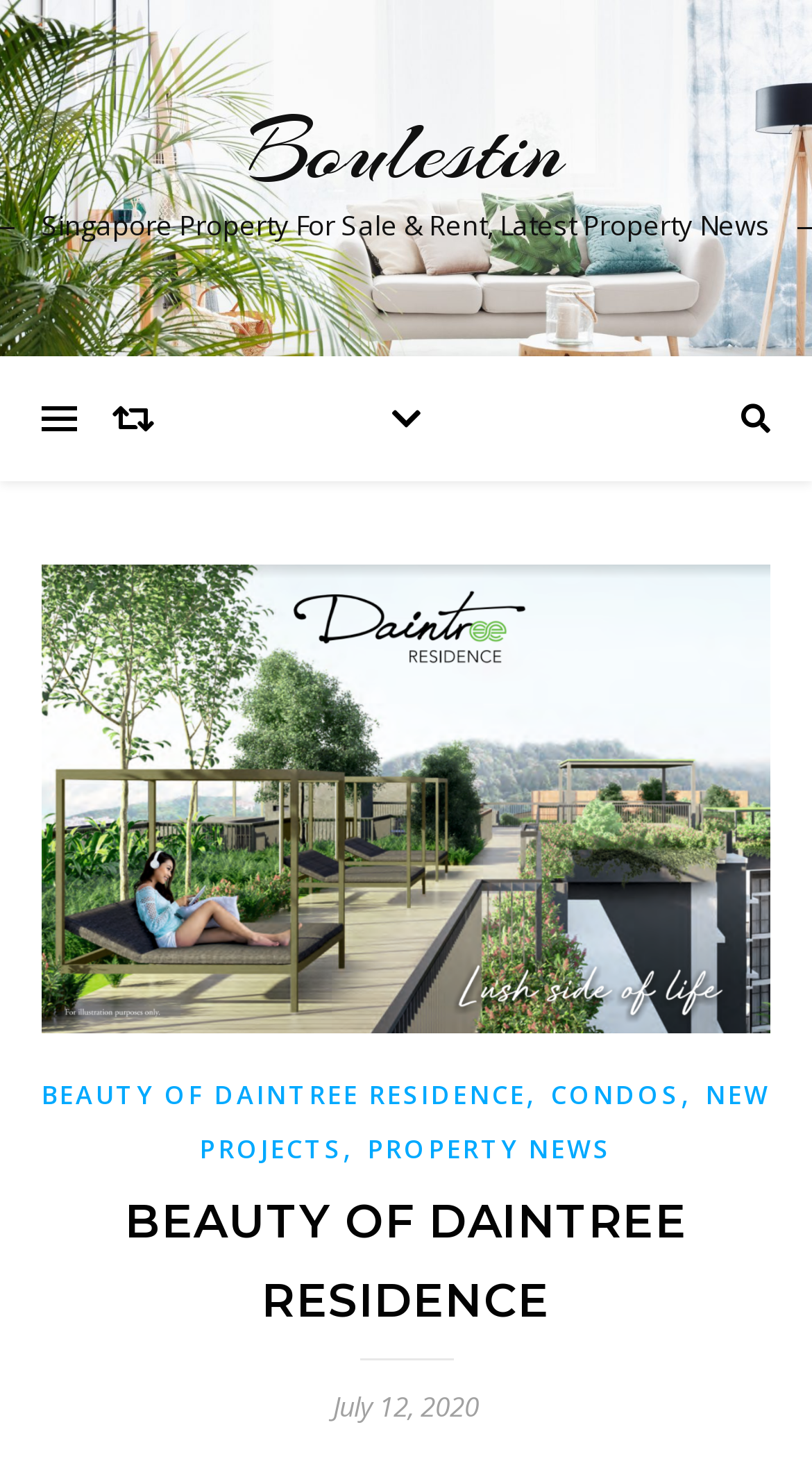Determine and generate the text content of the webpage's headline.

BEAUTY OF DAINTREE RESIDENCE